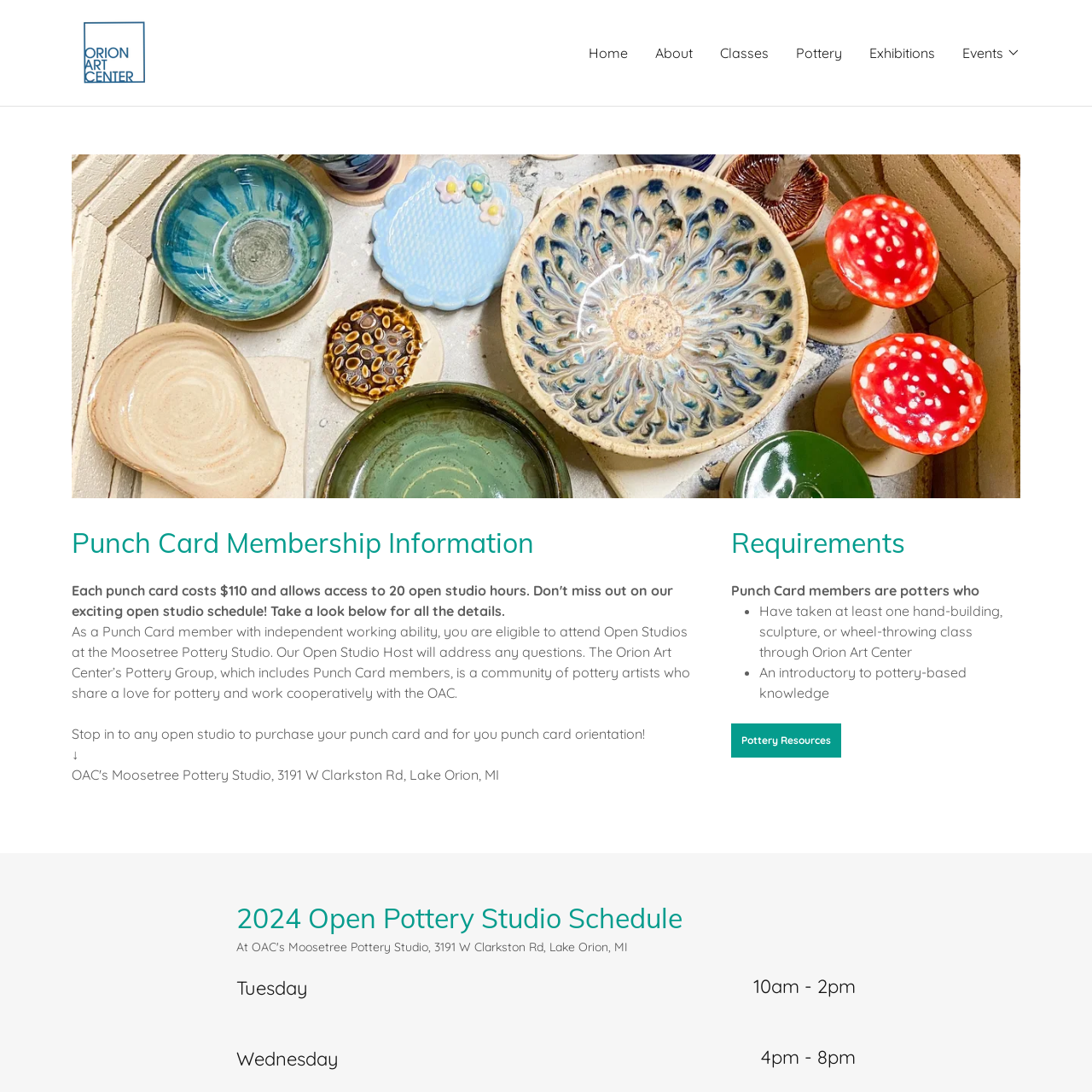Generate a thorough caption detailing the webpage content.

The webpage is about the Punch Card Membership program at the Orion Art Center. At the top, there is a navigation menu with links to "Orion Art Center", "Home", "About", "Classes", "Pottery", "Exhibitions", and a button for "Events". Below the navigation menu, there is a large image that spans almost the entire width of the page.

The main content of the page is divided into sections. The first section is headed "Punch Card Membership Information" and provides a brief description of the program, including the benefits of being a Punch Card member and the requirements to attend Open Studios at the Moosetree Pottery Studio.

Below this section, there is a call-to-action to purchase a punch card and attend a punch card orientation. An arrow symbol "↓" is placed below this text, likely indicating that more information can be found further down the page.

The next section is headed "Requirements" and lists the necessary qualifications to become a Punch Card member, including having taken a pottery class through the Orion Art Center and having introductory knowledge of pottery.

Further down the page, there is a link to "Pottery Resources" and a section headed "2024 Open Pottery Studio Schedule", which displays a table with the schedule for Tuesday and Wednesday open studio sessions.